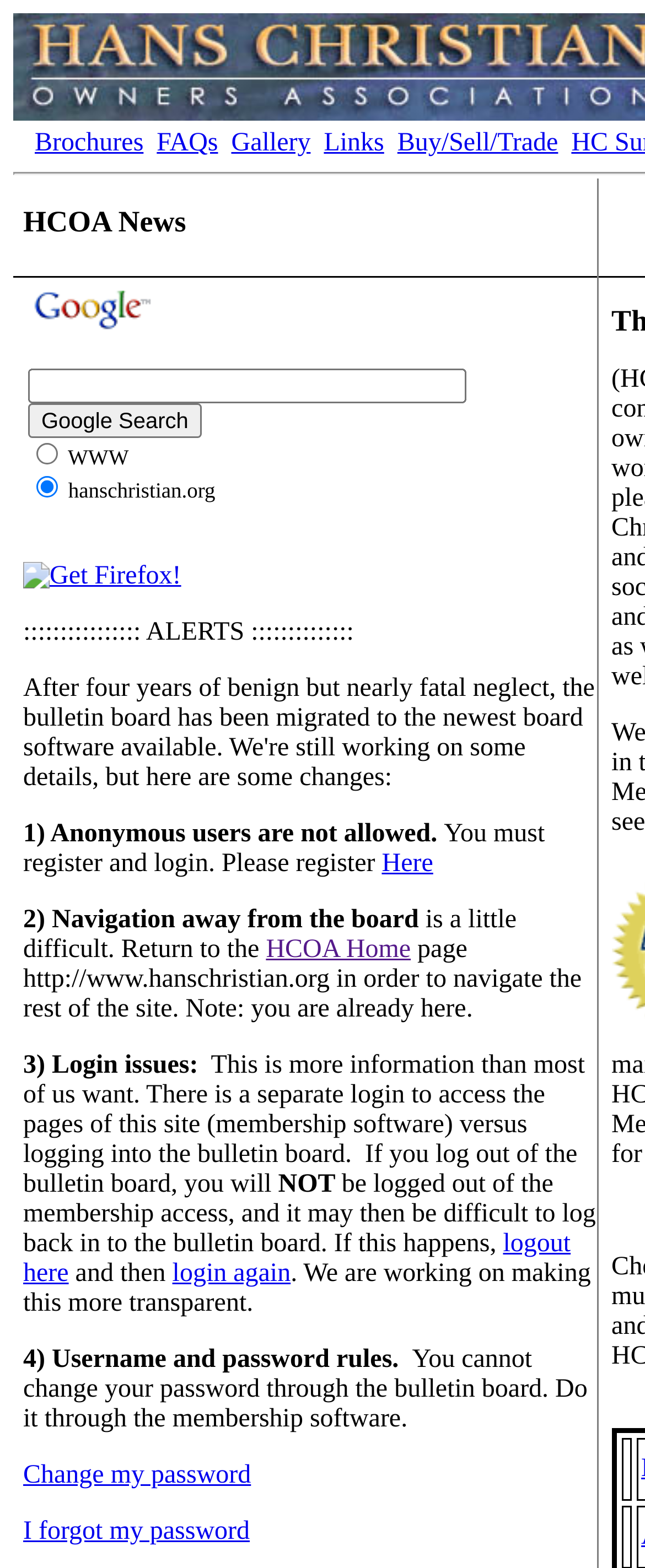Can you determine the bounding box coordinates of the area that needs to be clicked to fulfill the following instruction: "Click on Get Firefox!"?

[0.036, 0.358, 0.281, 0.376]